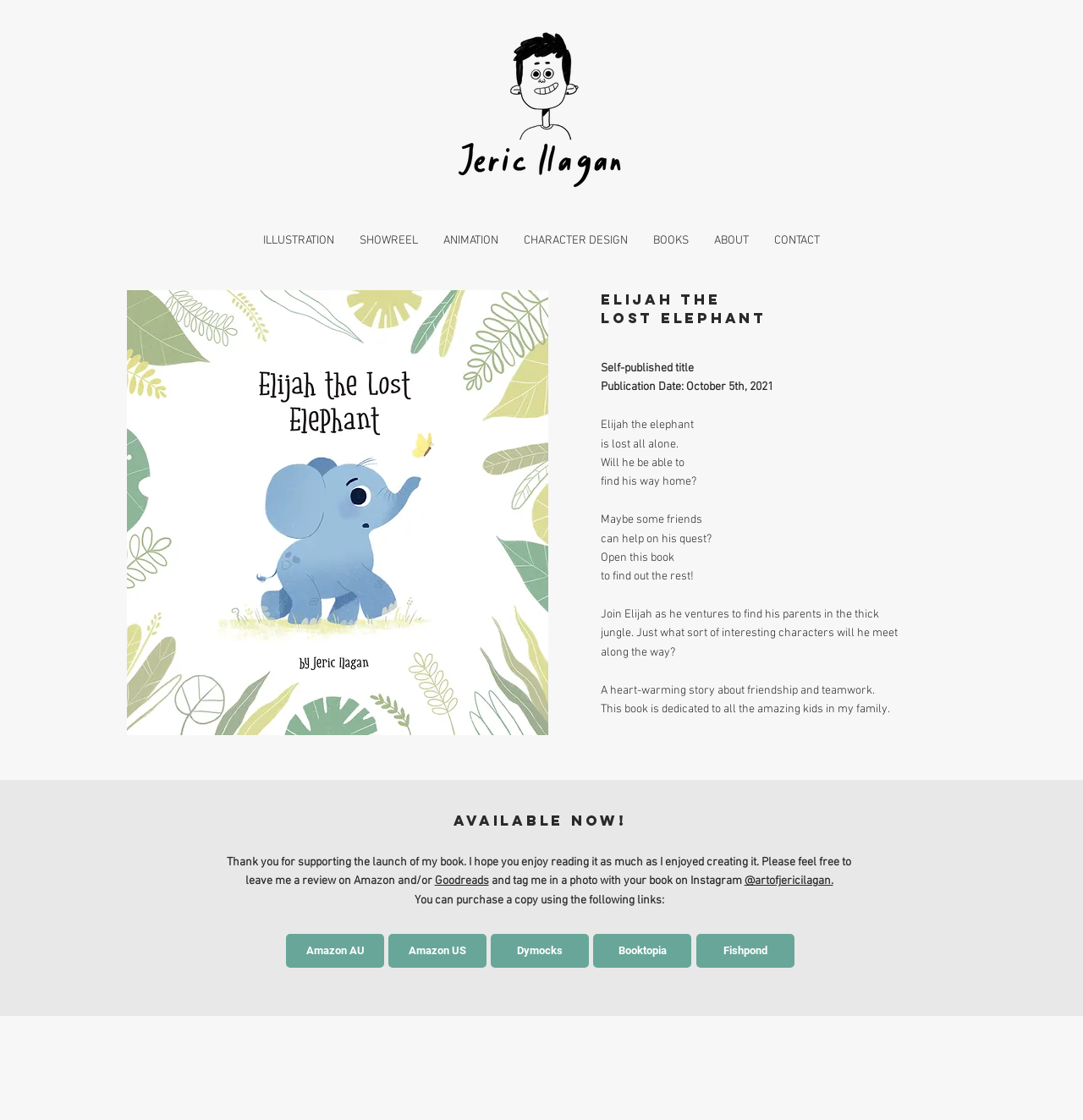Please find the bounding box coordinates of the element that you should click to achieve the following instruction: "Purchase the book on Amazon AU". The coordinates should be presented as four float numbers between 0 and 1: [left, top, right, bottom].

[0.264, 0.834, 0.355, 0.864]